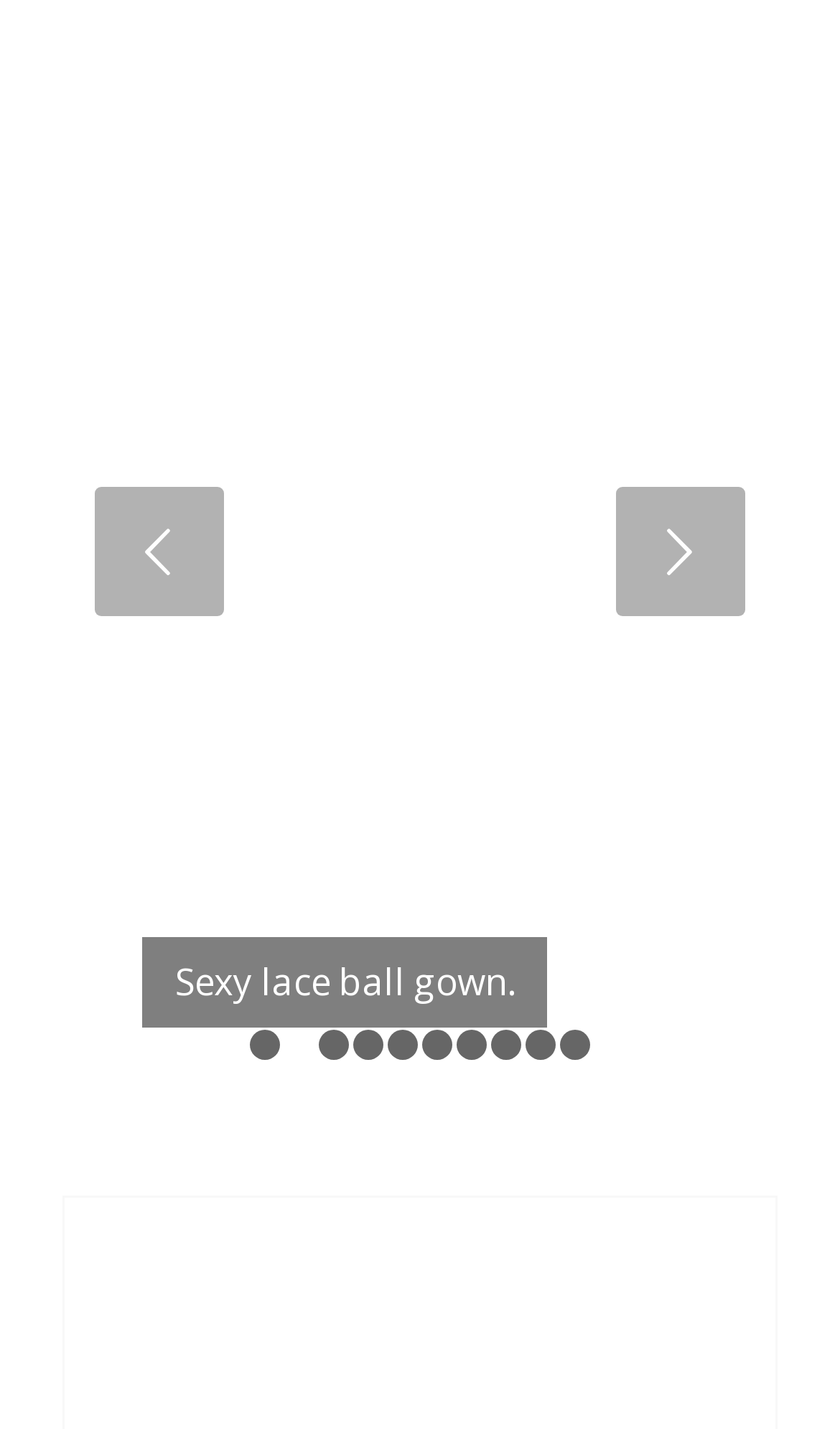Determine the bounding box for the HTML element described here: "10". The coordinates should be given as [left, top, right, bottom] with each number being a float between 0 and 1.

[0.667, 0.721, 0.703, 0.742]